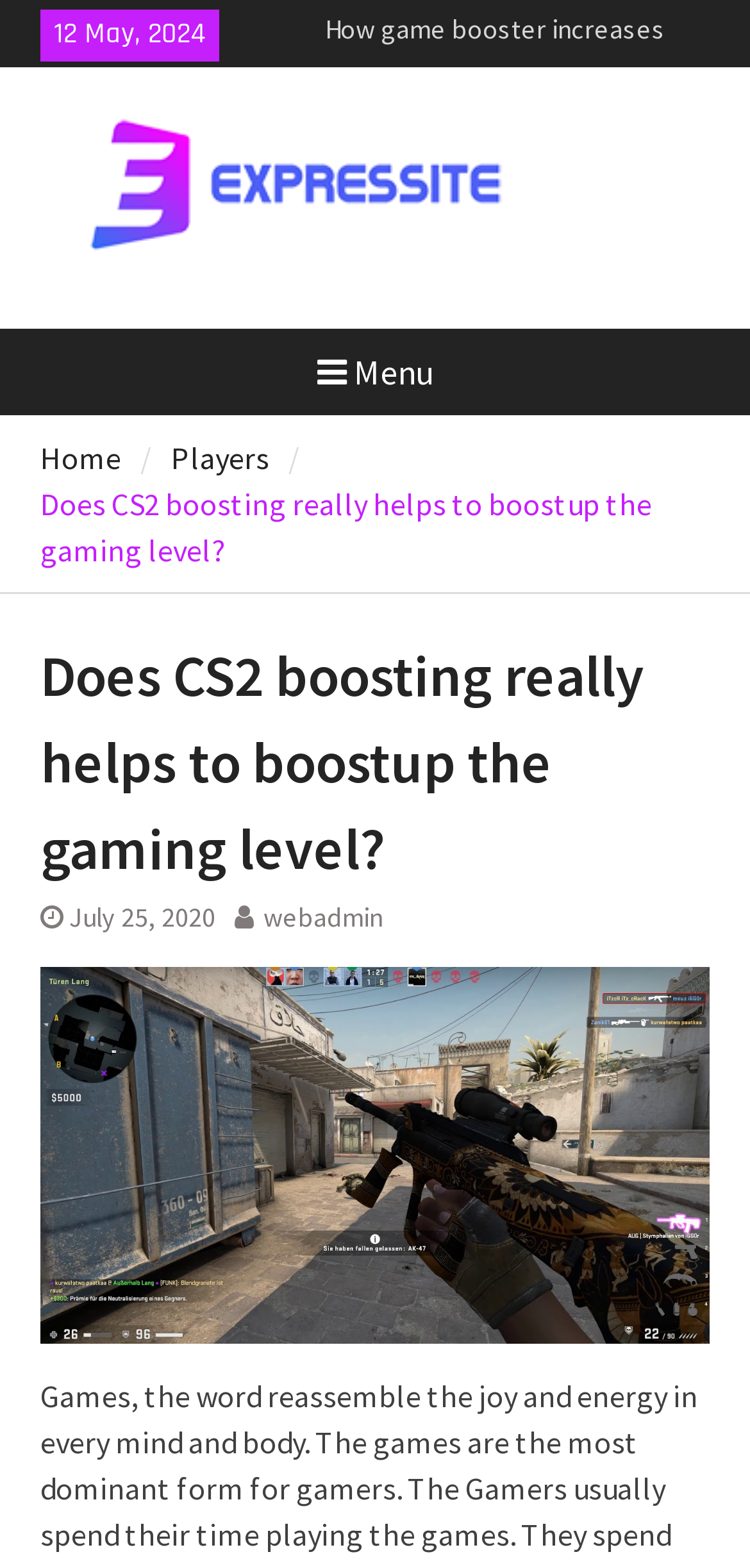Using the element description July 25, 2020September 29, 2023, predict the bounding box coordinates for the UI element. Provide the coordinates in (top-left x, top-left y, bottom-right x, bottom-right y) format with values ranging from 0 to 1.

[0.092, 0.574, 0.287, 0.596]